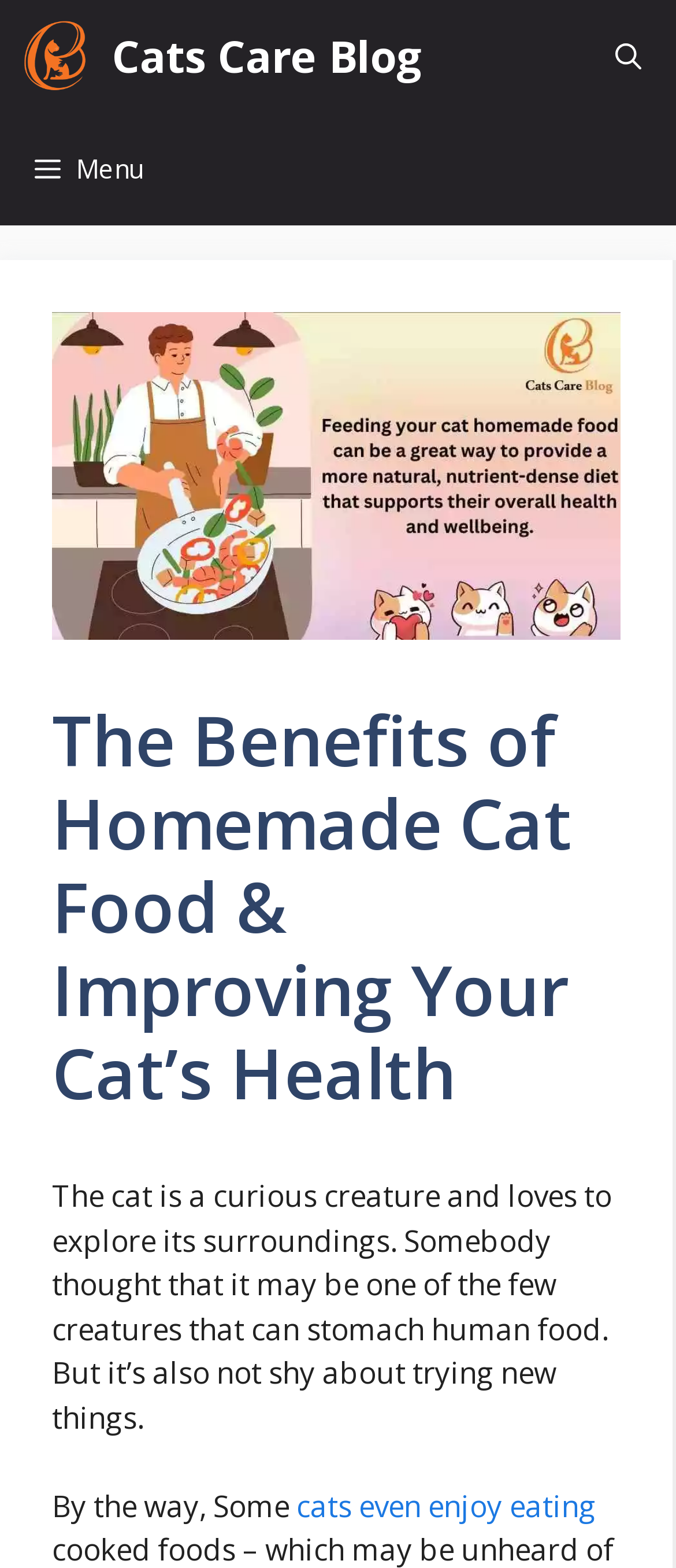Kindly respond to the following question with a single word or a brief phrase: 
Is there a search bar on the webpage?

Yes